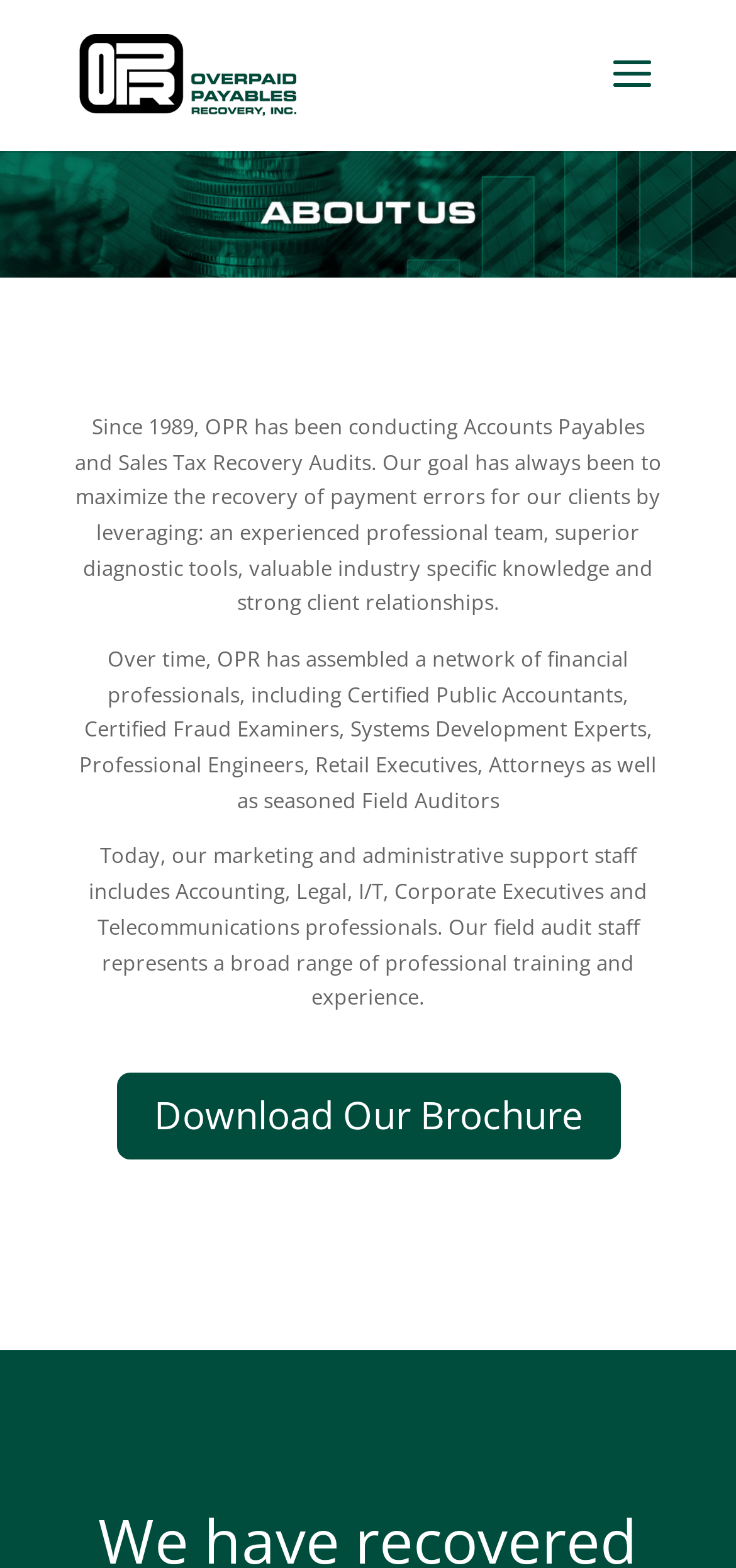Based on the element description Download Our Brochure, identify the bounding box of the UI element in the given webpage screenshot. The coordinates should be in the format (top-left x, top-left y, bottom-right x, bottom-right y) and must be between 0 and 1.

[0.158, 0.684, 0.842, 0.739]